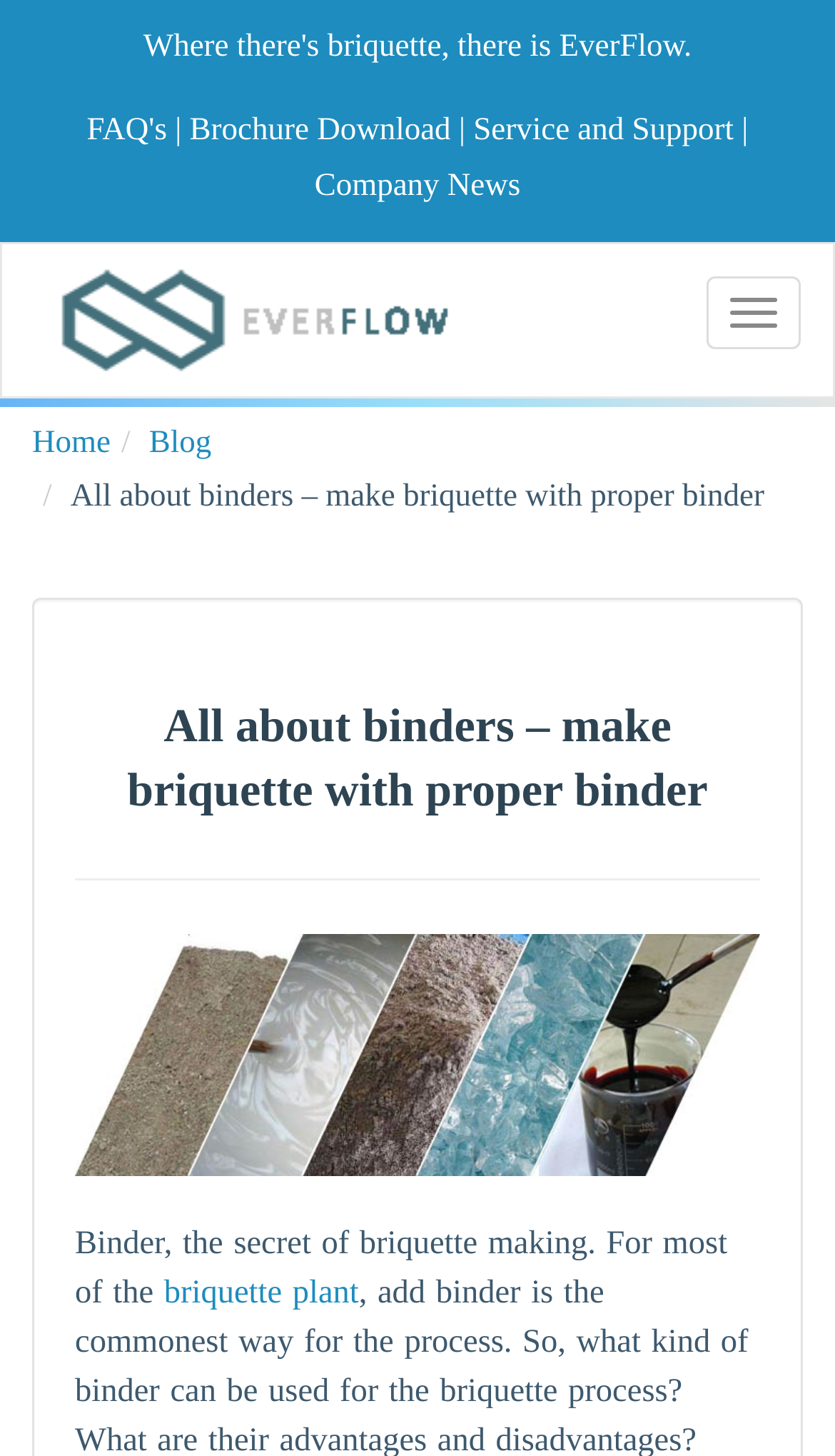Show the bounding box coordinates for the element that needs to be clicked to execute the following instruction: "Visit briquette plant page". Provide the coordinates in the form of four float numbers between 0 and 1, i.e., [left, top, right, bottom].

[0.196, 0.876, 0.43, 0.901]